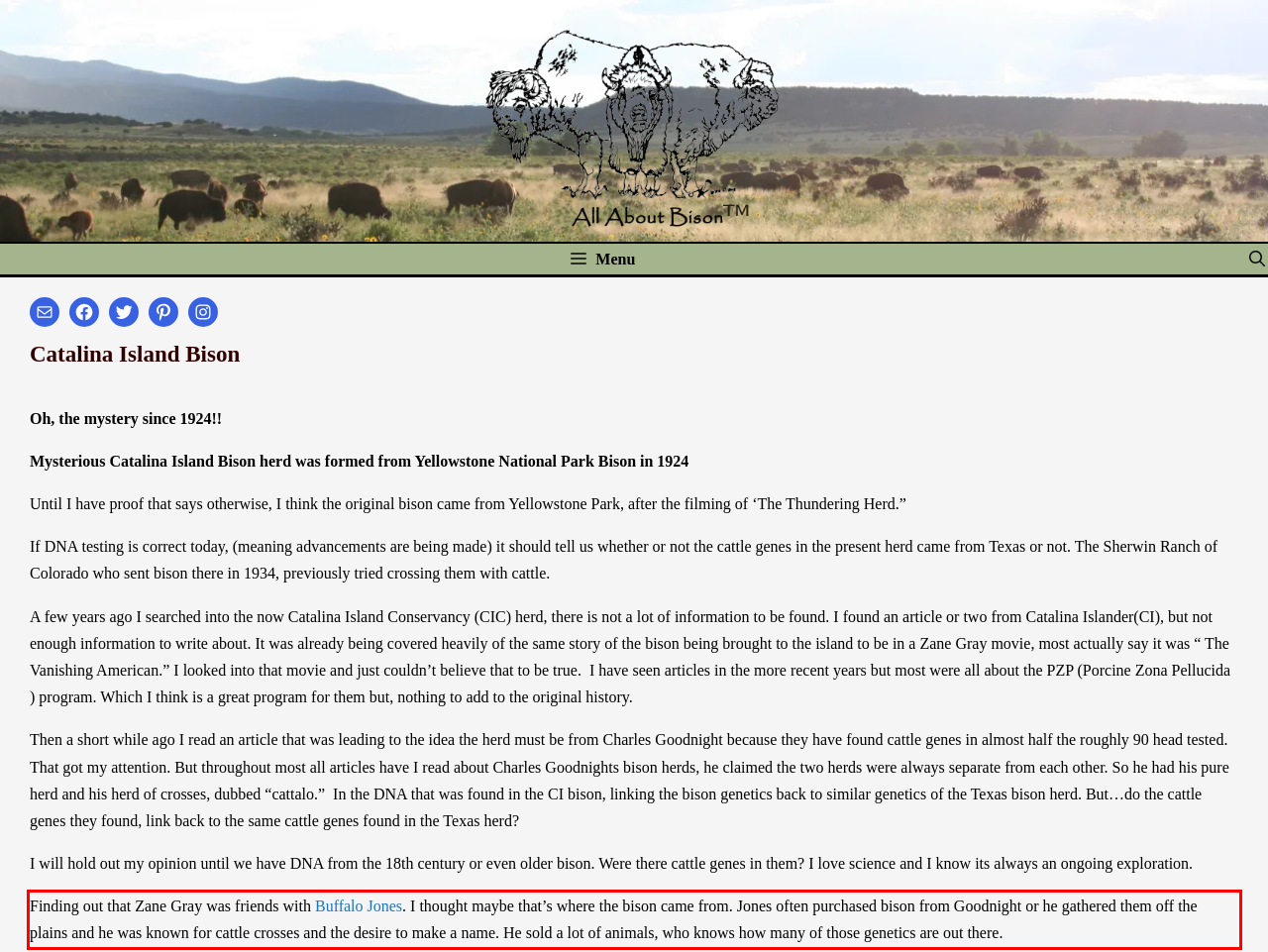By examining the provided screenshot of a webpage, recognize the text within the red bounding box and generate its text content.

Finding out that Zane Gray was friends with Buffalo Jones. I thought maybe that’s where the bison came from. Jones often purchased bison from Goodnight or he gathered them off the plains and he was known for cattle crosses and the desire to make a name. He sold a lot of animals, who knows how many of those genetics are out there.